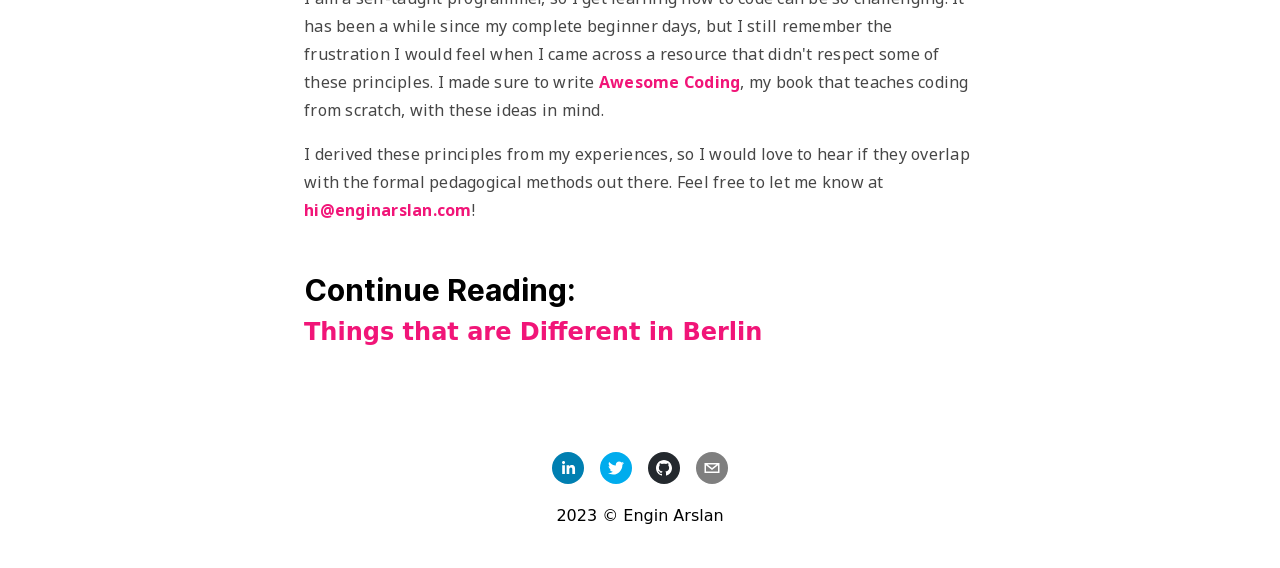Given the element description, predict the bounding box coordinates in the format (top-left x, top-left y, bottom-right x, bottom-right y), using floating point numbers between 0 and 1: aria-label="twitter"

[0.469, 0.796, 0.494, 0.852]